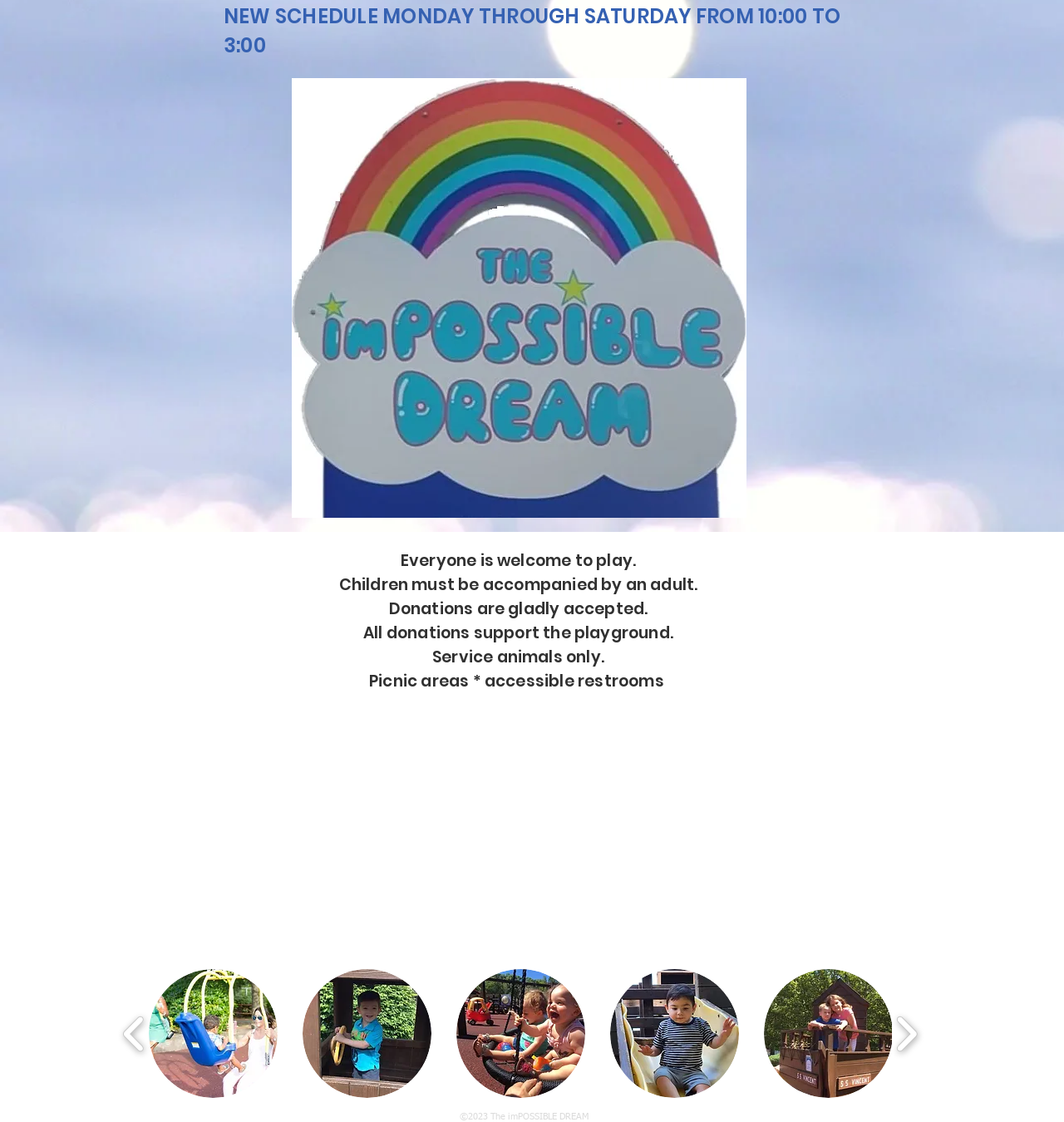Provide the bounding box coordinates in the format (top-left x, top-left y, bottom-right x, bottom-right y). All values are floating point numbers between 0 and 1. Determine the bounding box coordinate of the UI element described as: aria-describedby="comp-kw2d0454-play-button-description" aria-label="play forward"

[0.834, 0.887, 0.87, 0.956]